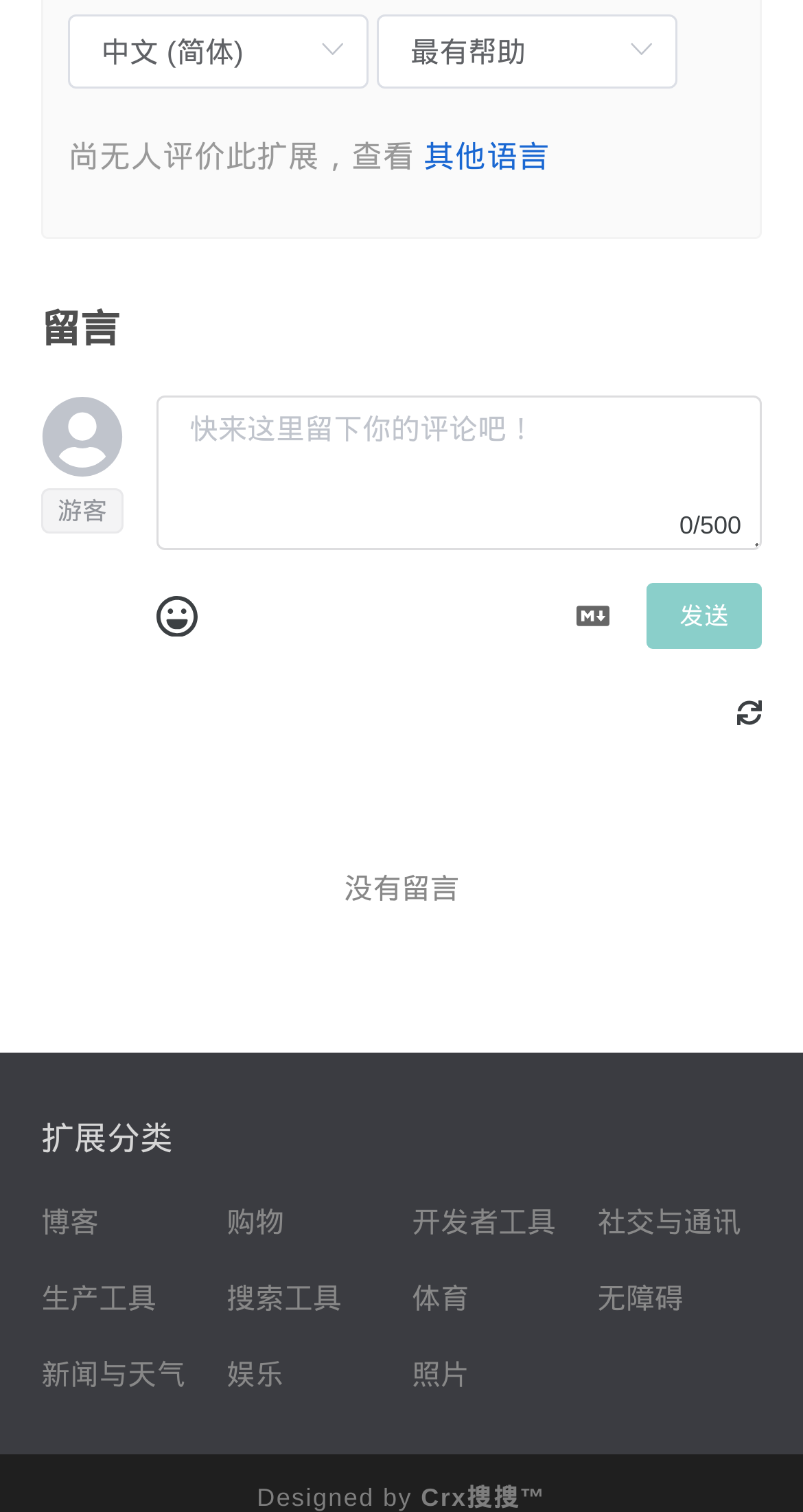What is the maximum number of characters allowed in the comment box?
From the image, respond using a single word or phrase.

500